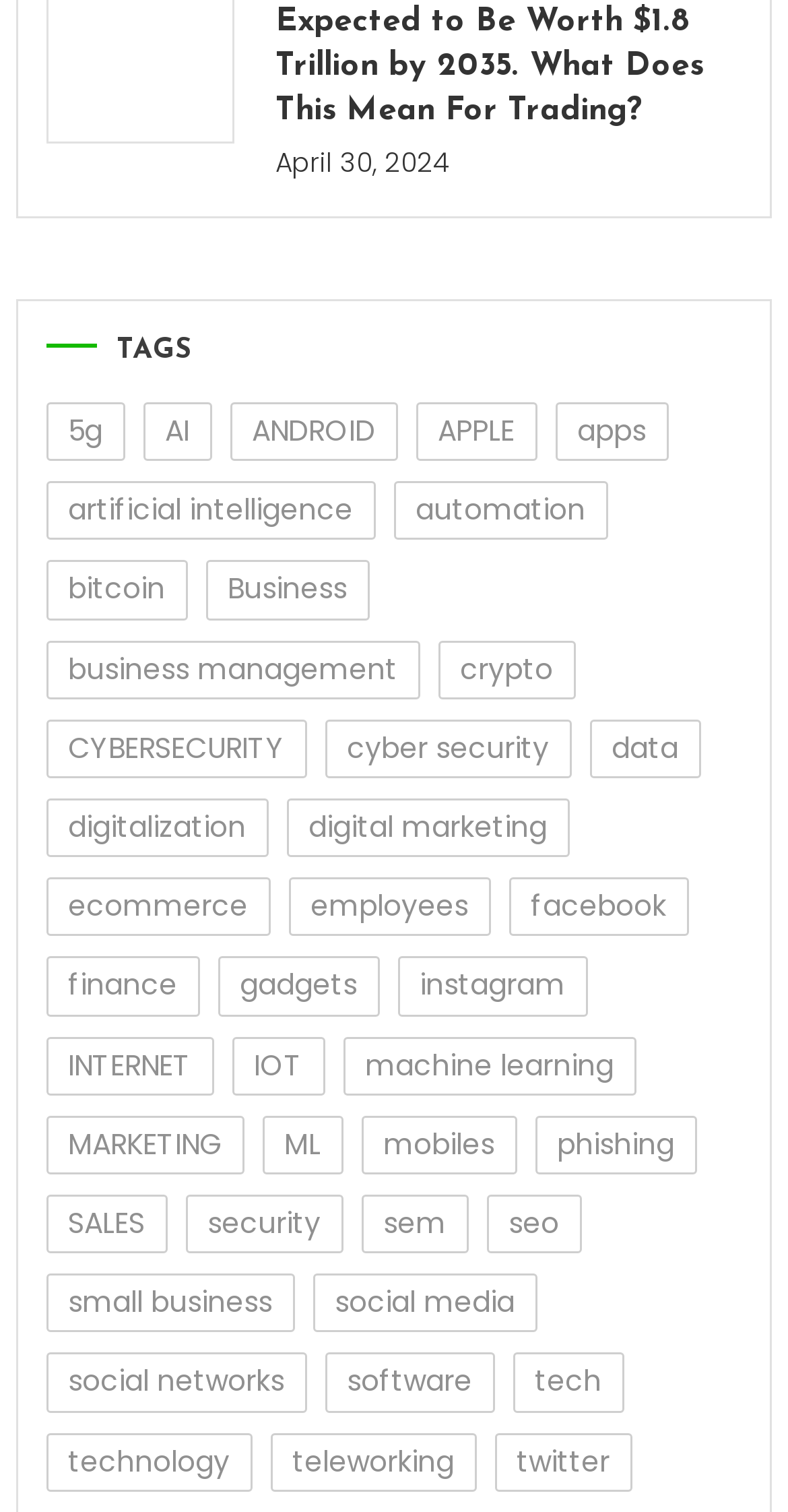Highlight the bounding box coordinates of the element that should be clicked to carry out the following instruction: "Click on the '5g' tag". The coordinates must be given as four float numbers ranging from 0 to 1, i.e., [left, top, right, bottom].

[0.058, 0.266, 0.158, 0.305]